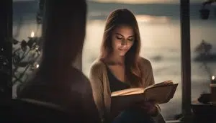Please provide a comprehensive response to the question based on the details in the image: What is the source of lighting in the scene?

The soft, warm lighting illuminates the woman's face, highlighting her focused expression, and is likely coming from the candles in the background, which adds to the intimate and reflective mood of the scene.